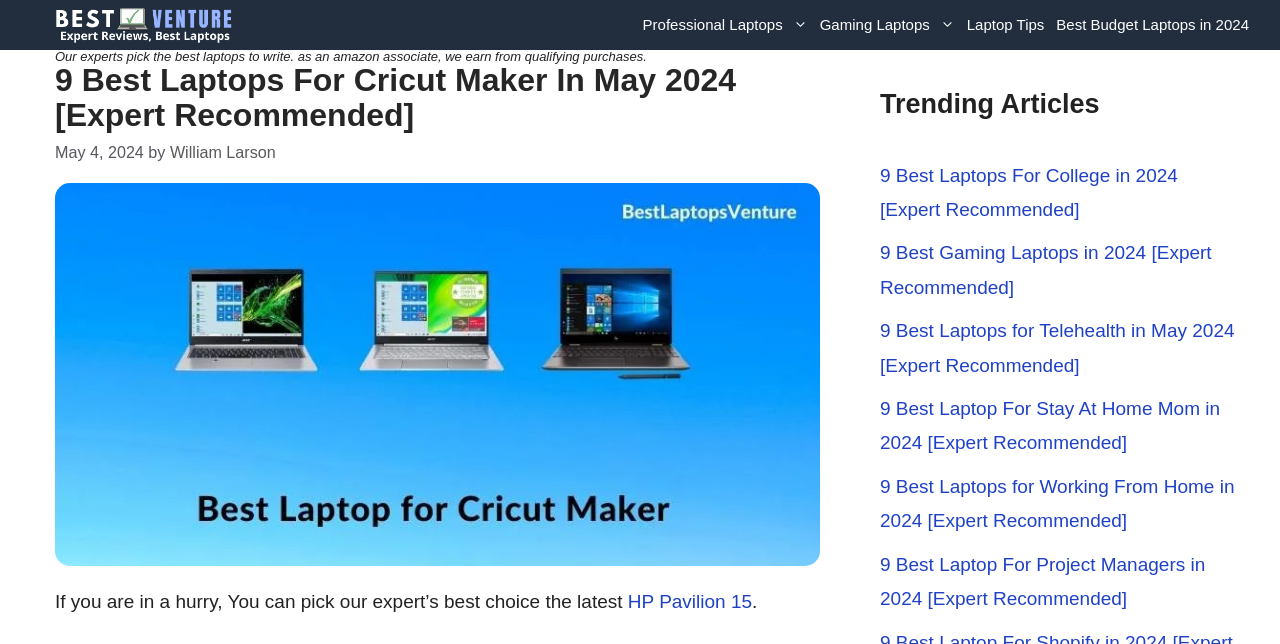Identify the bounding box for the described UI element. Provide the coordinates in (top-left x, top-left y, bottom-right x, bottom-right y) format with values ranging from 0 to 1: Professional Laptops

[0.497, 0.012, 0.636, 0.065]